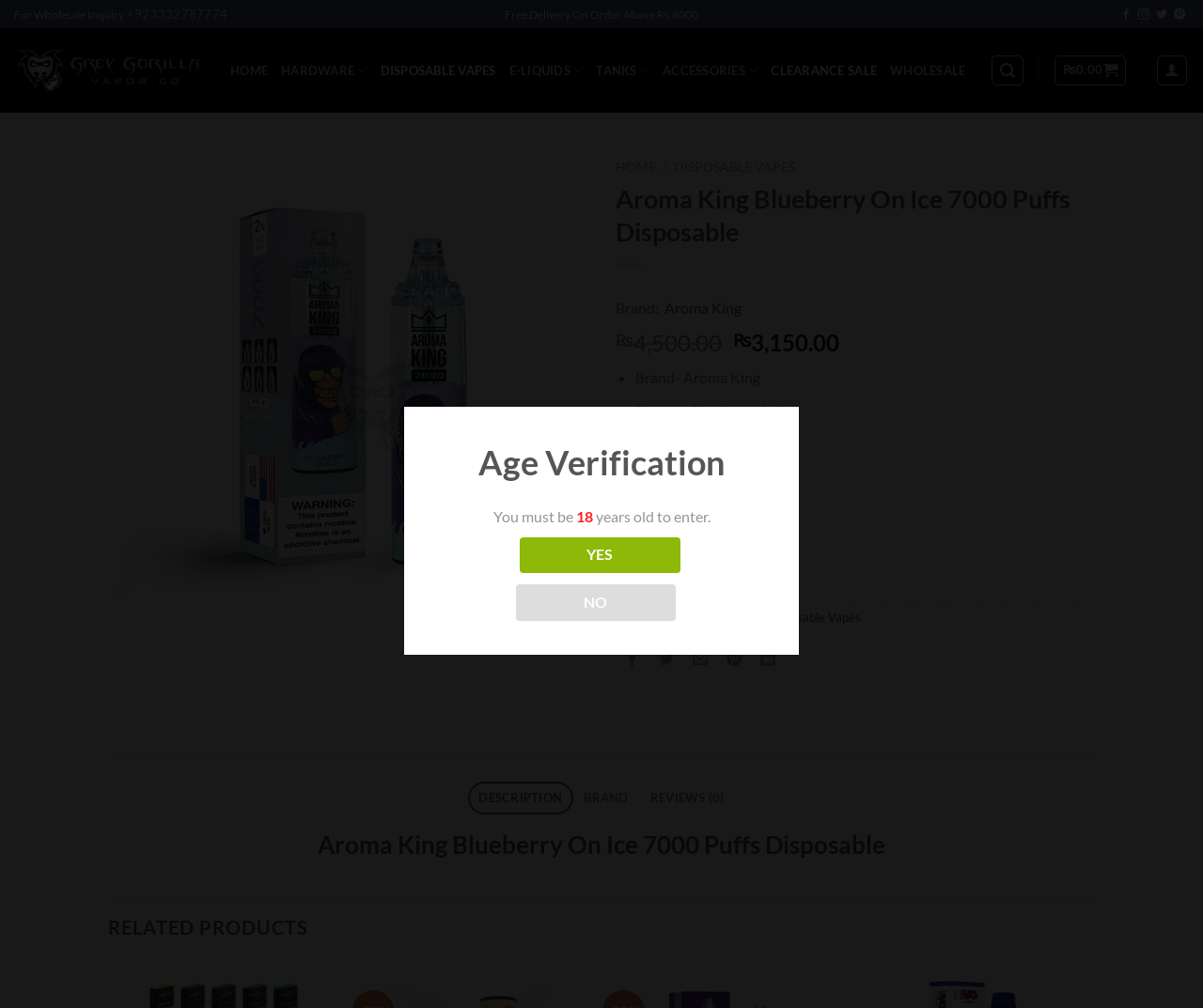Can you find the bounding box coordinates for the element to click on to achieve the instruction: "Search"?

[0.824, 0.055, 0.851, 0.085]